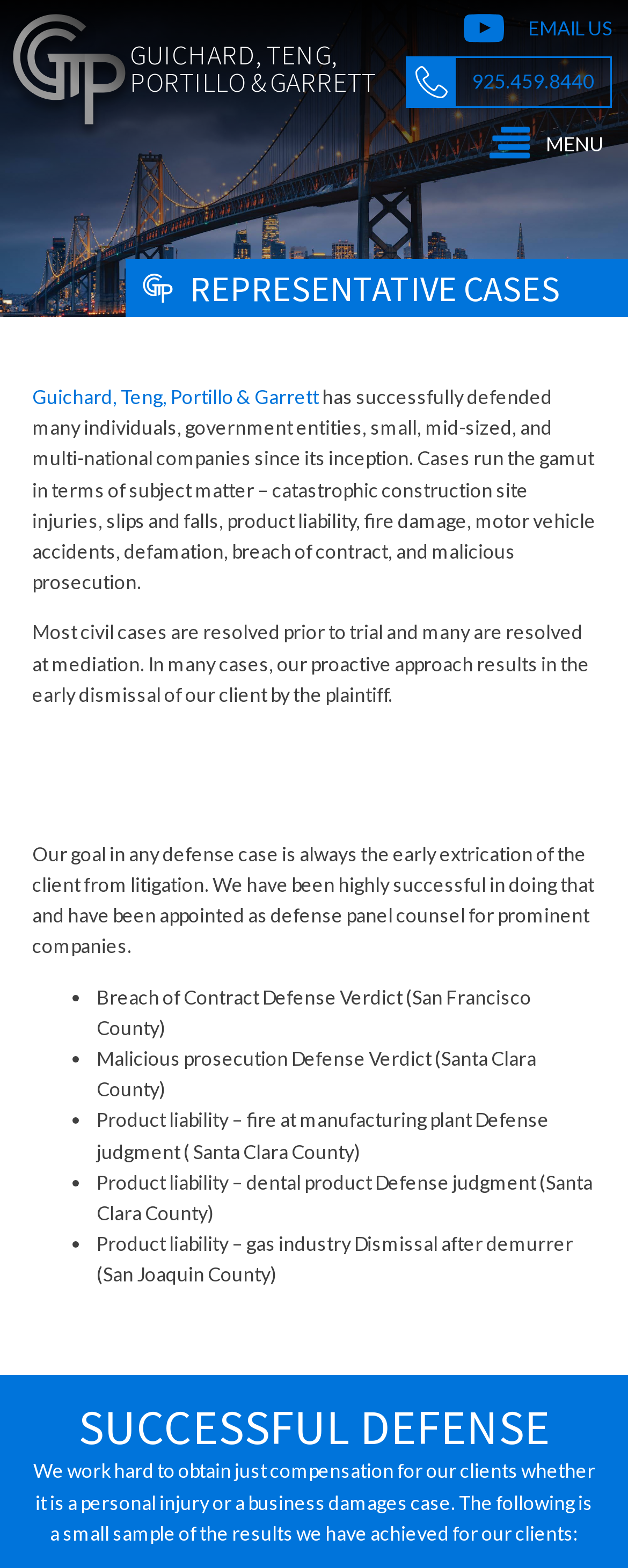What is the goal of the law firm in defense cases?
Please provide a detailed and thorough answer to the question.

The webpage states that 'Our goal in any defense case is always the early extrication of the client from litigation.' This suggests that the law firm's primary objective in defense cases is to resolve the case quickly and efficiently, rather than dragging it out.